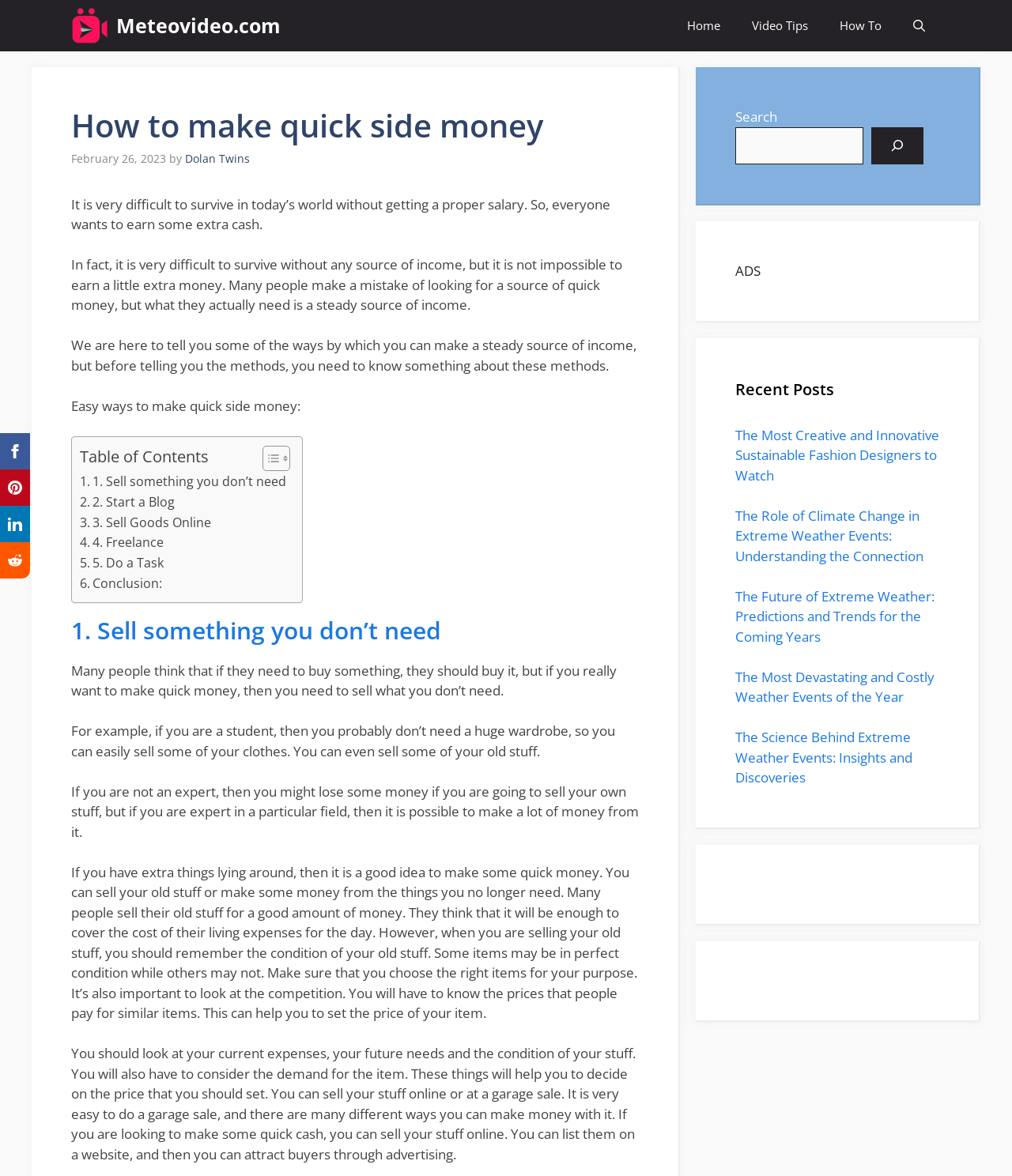How many navigation links are there at the top of the webpage?
Can you offer a detailed and complete answer to this question?

At the top of the webpage, there are 5 navigation links: 'Home', 'Video Tips', 'How To', 'Open Search Bar', and the Meteovideo.com logo which is also a link.